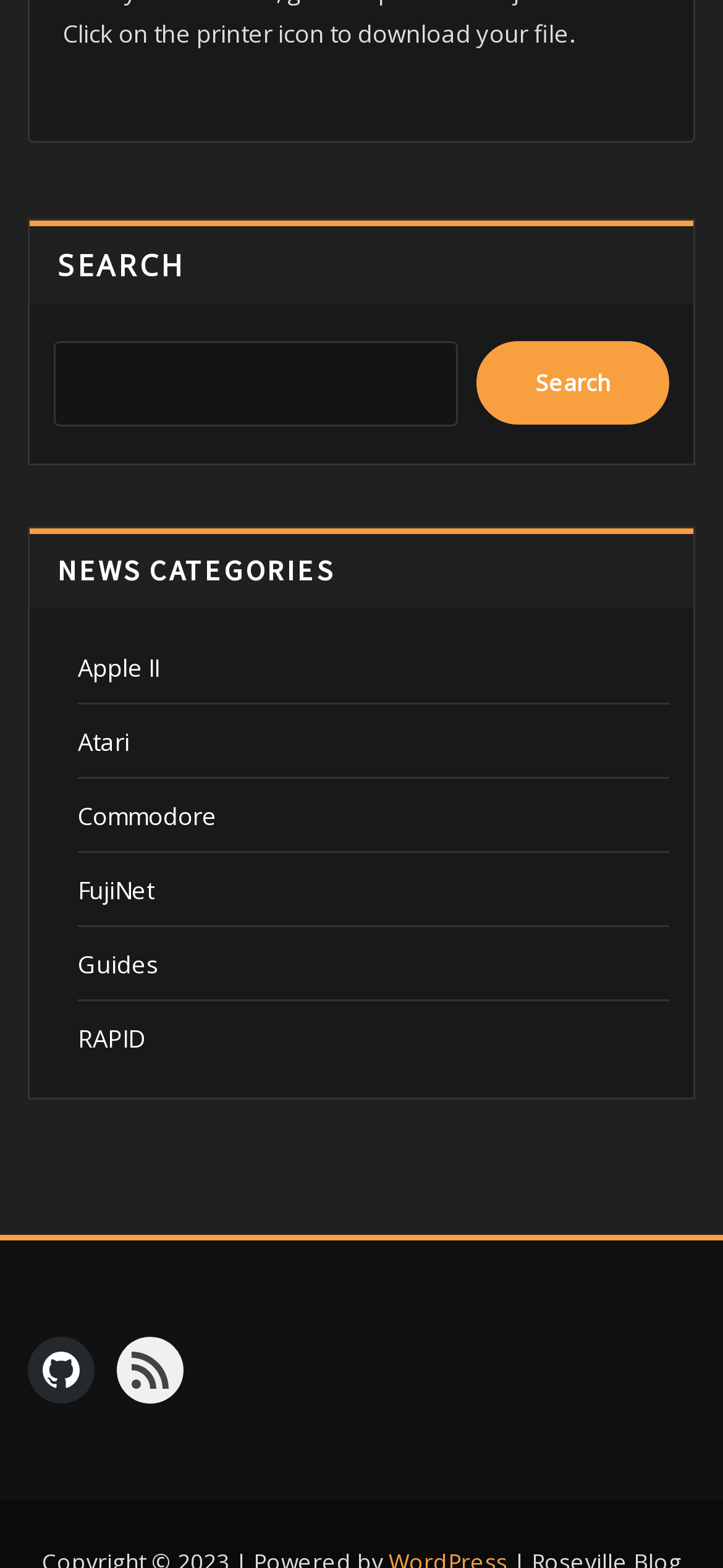Please find the bounding box coordinates of the element that you should click to achieve the following instruction: "search for something". The coordinates should be presented as four float numbers between 0 and 1: [left, top, right, bottom].

[0.074, 0.218, 0.633, 0.272]